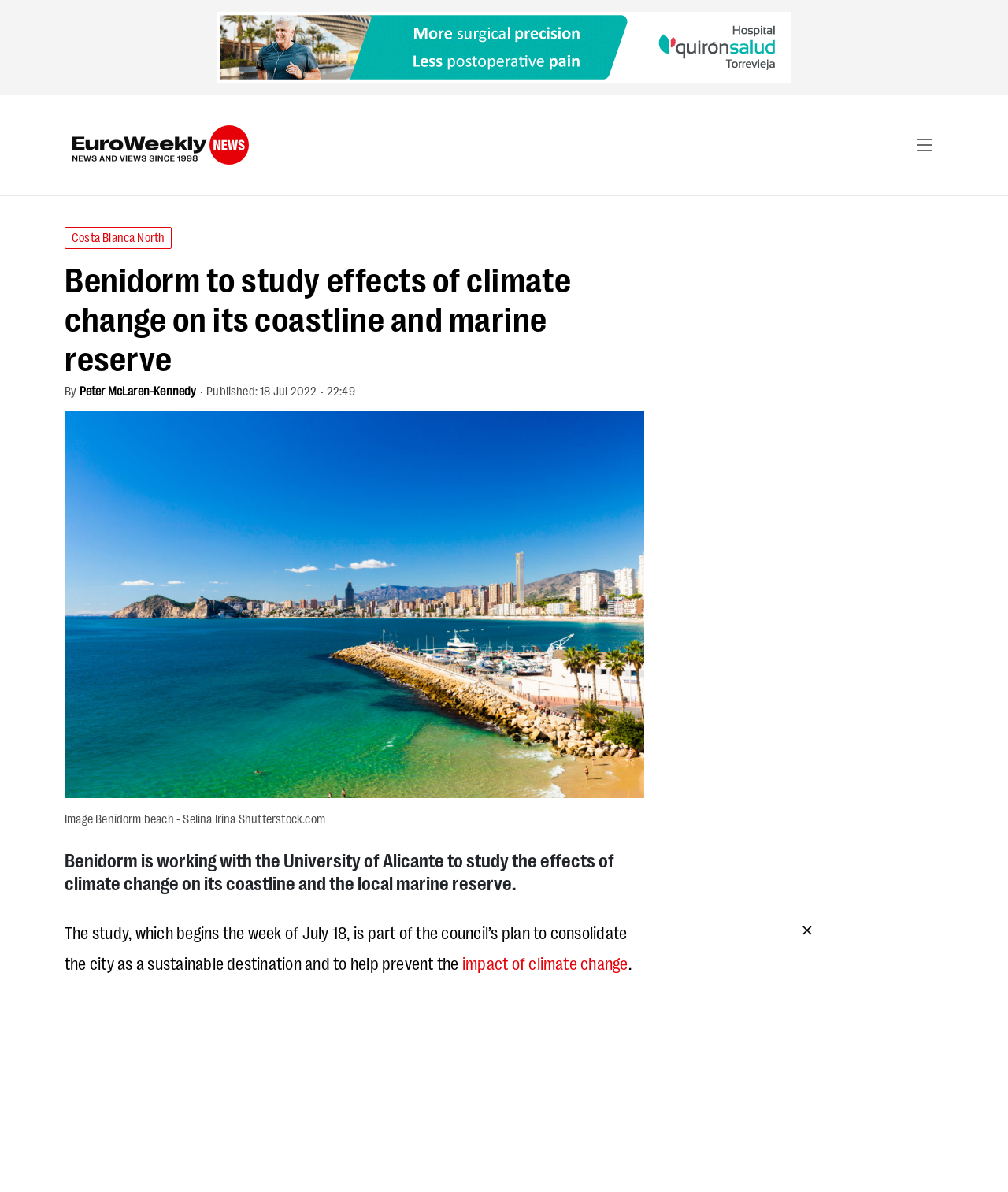Find the UI element described as: "Peter McLaren-Kennedy" and predict its bounding box coordinates. Ensure the coordinates are four float numbers between 0 and 1, [left, top, right, bottom].

[0.079, 0.321, 0.195, 0.334]